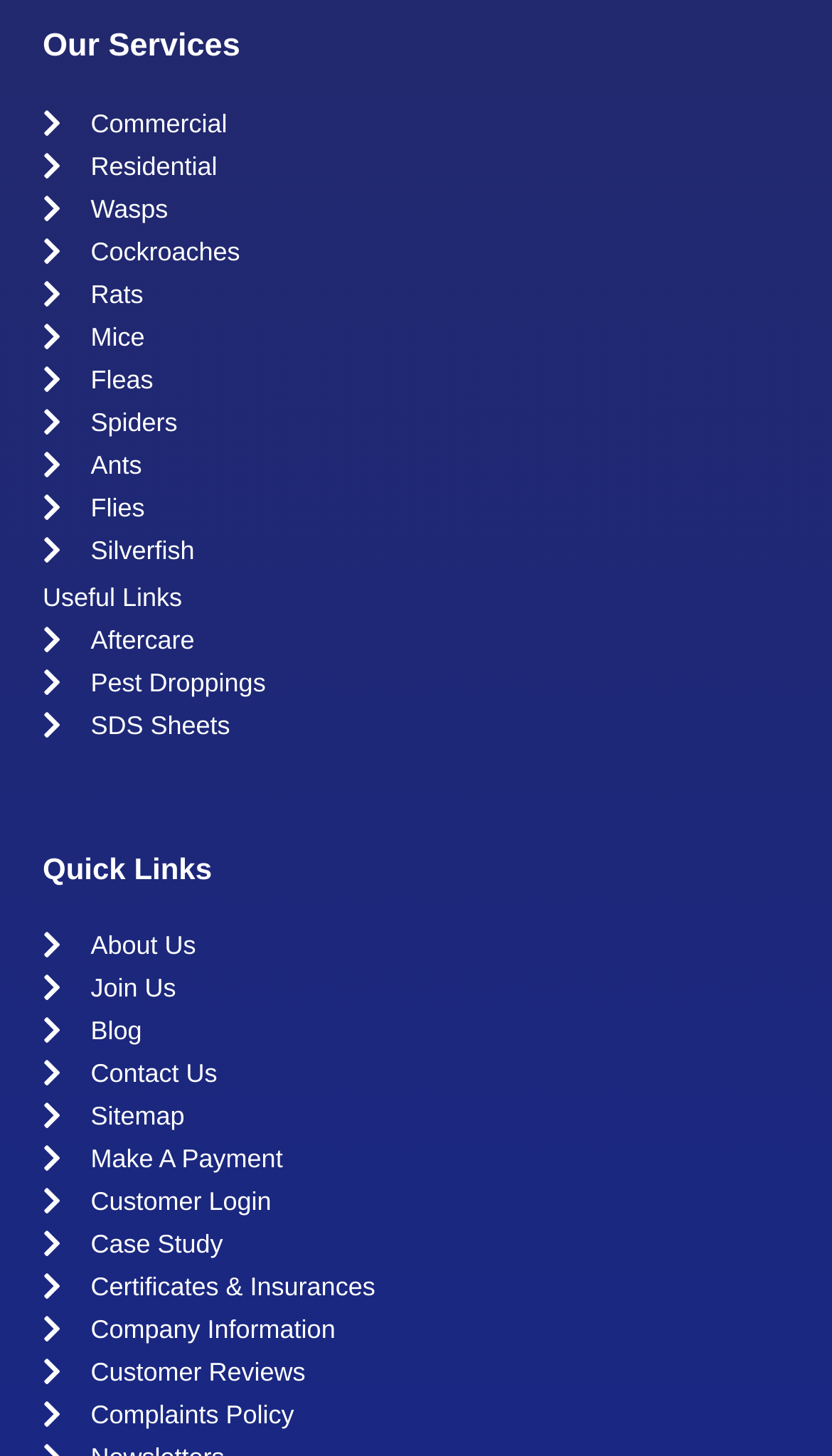What is the last link under 'Quick Links'? Analyze the screenshot and reply with just one word or a short phrase.

Customer Reviews